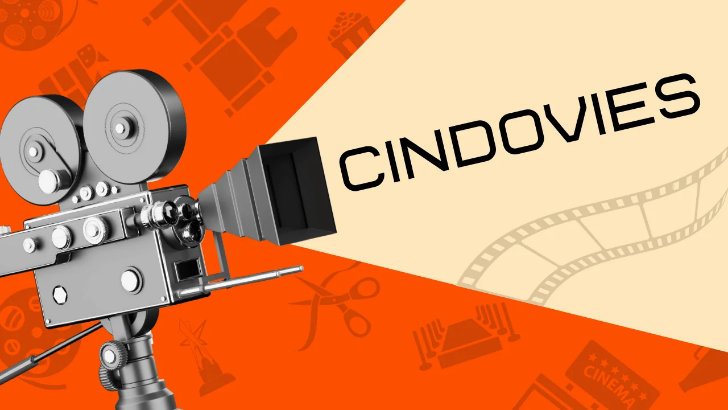Generate an elaborate caption for the image.

The image captures a vintage film camera prominently displayed against a vibrant orange background adorned with various film-related icons and symbols, such as clapperboards, film reels, and cinema seats. The camera is intricately designed, showcasing its classic features, including reels and a focus lens. Projecting from the camera is a beam of light that highlights the word "CINDOVIES," rendered in a bold, modern font. This design symbolizes the essence of Cindovies, likely referencing its focus on cinema and film content, while the colorful backdrop enhances the creative and engaging atmosphere associated with the cinematic world.